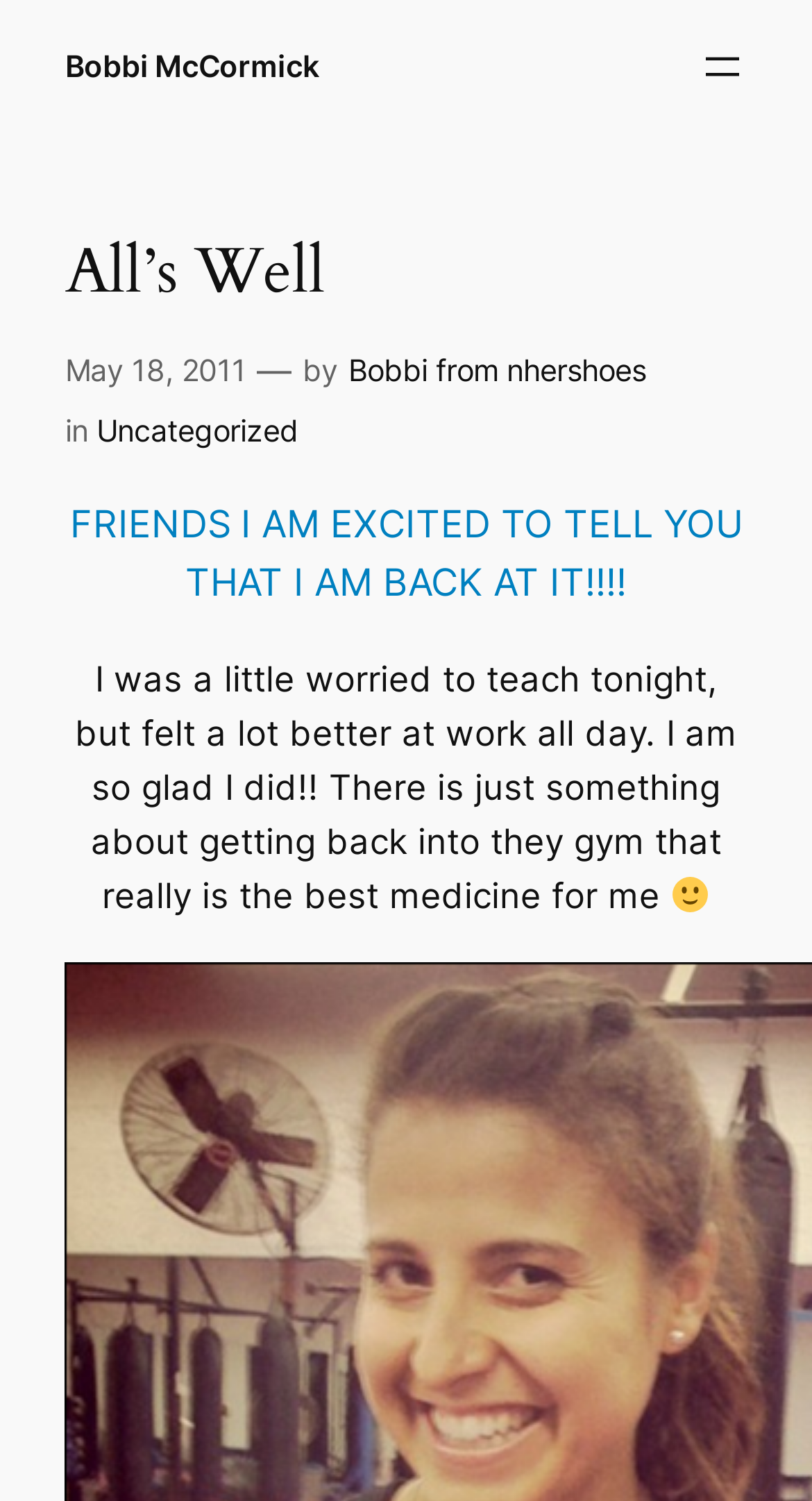Please find the bounding box for the following UI element description. Provide the coordinates in (top-left x, top-left y, bottom-right x, bottom-right y) format, with values between 0 and 1: Uncategorized

[0.118, 0.275, 0.367, 0.299]